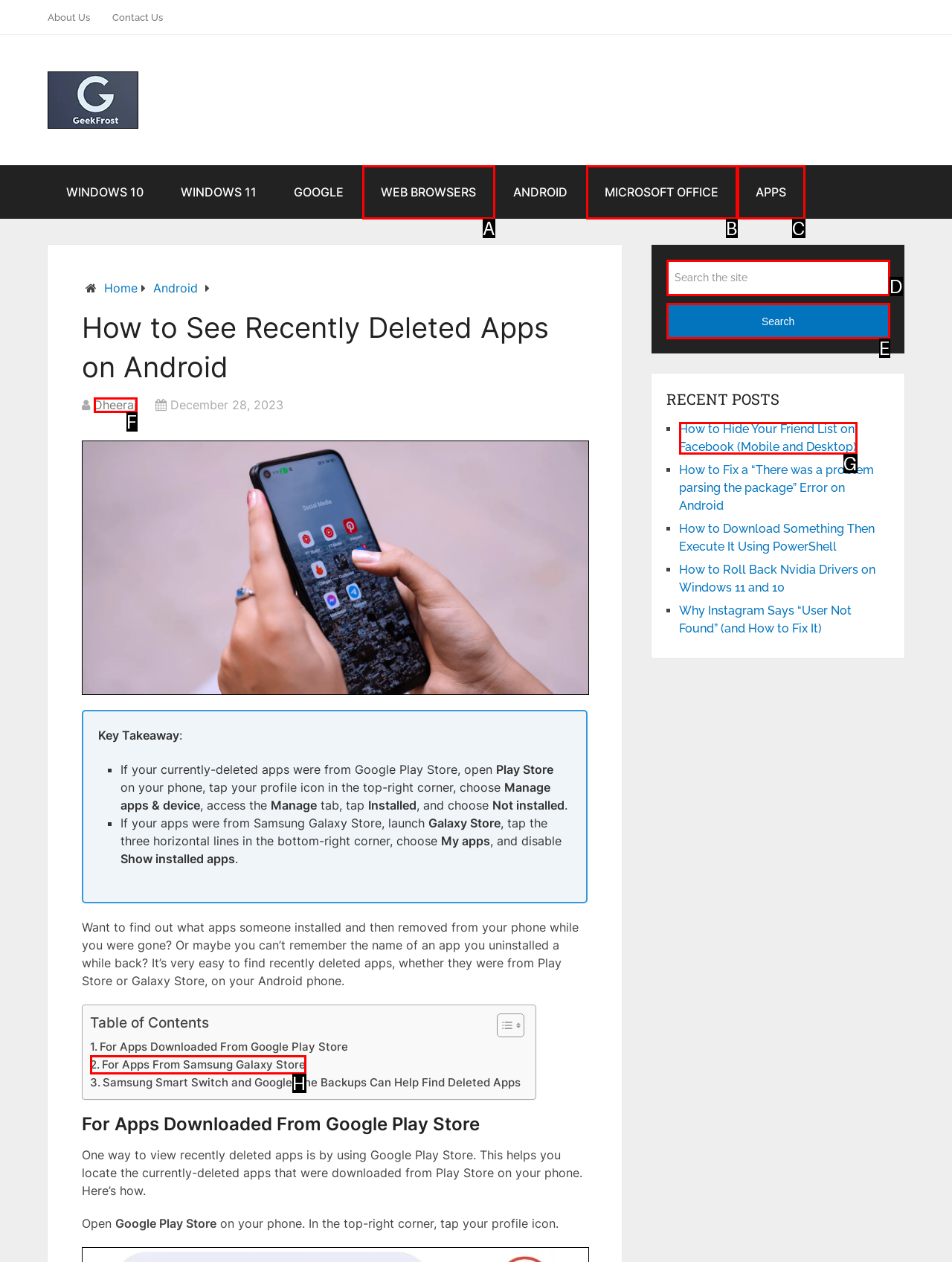Which option corresponds to the following element description: Apps?
Please provide the letter of the correct choice.

C